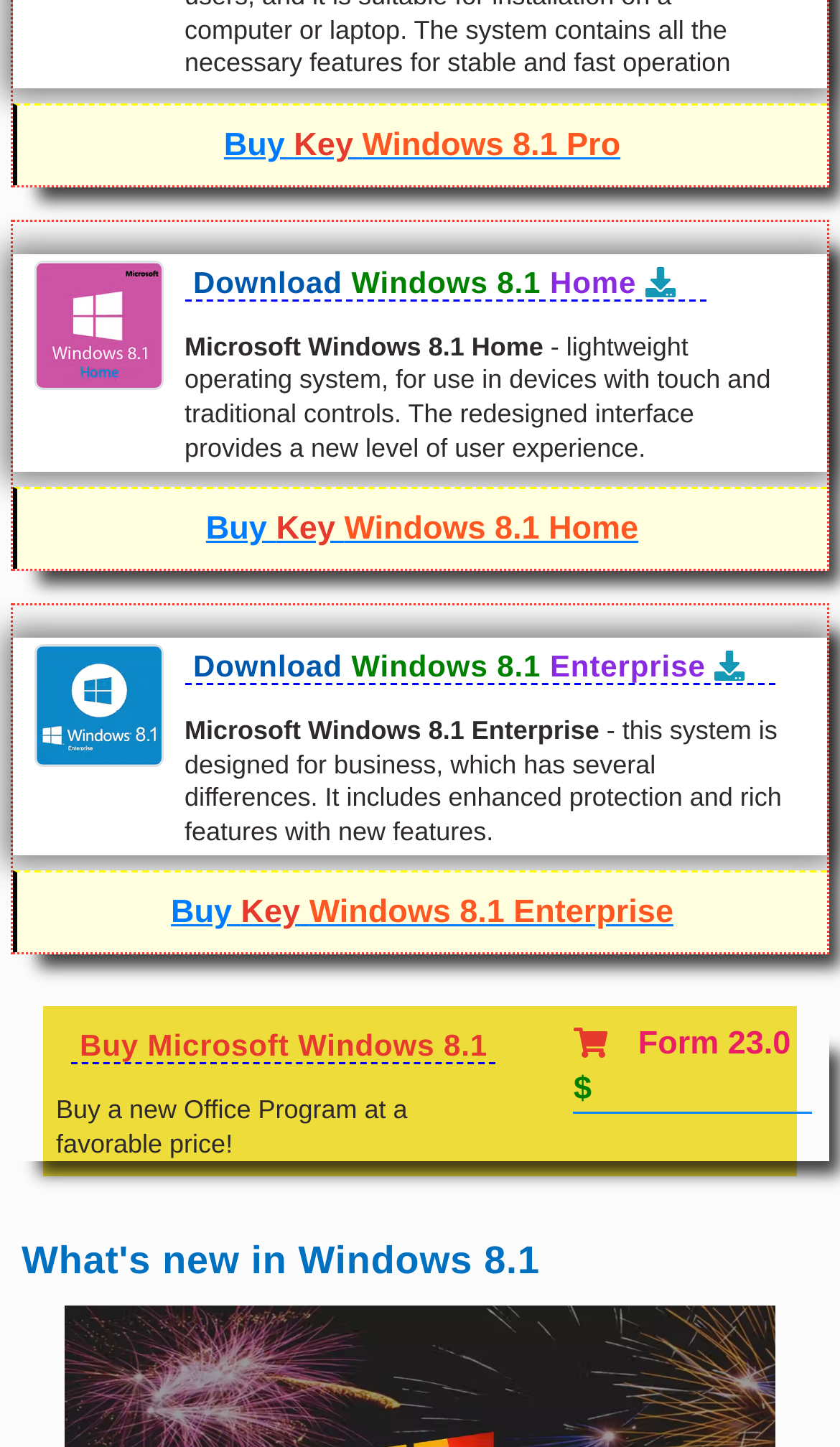Reply to the question below using a single word or brief phrase:
What is the focus of the 'What's new in Windows 8.1' section?

New features